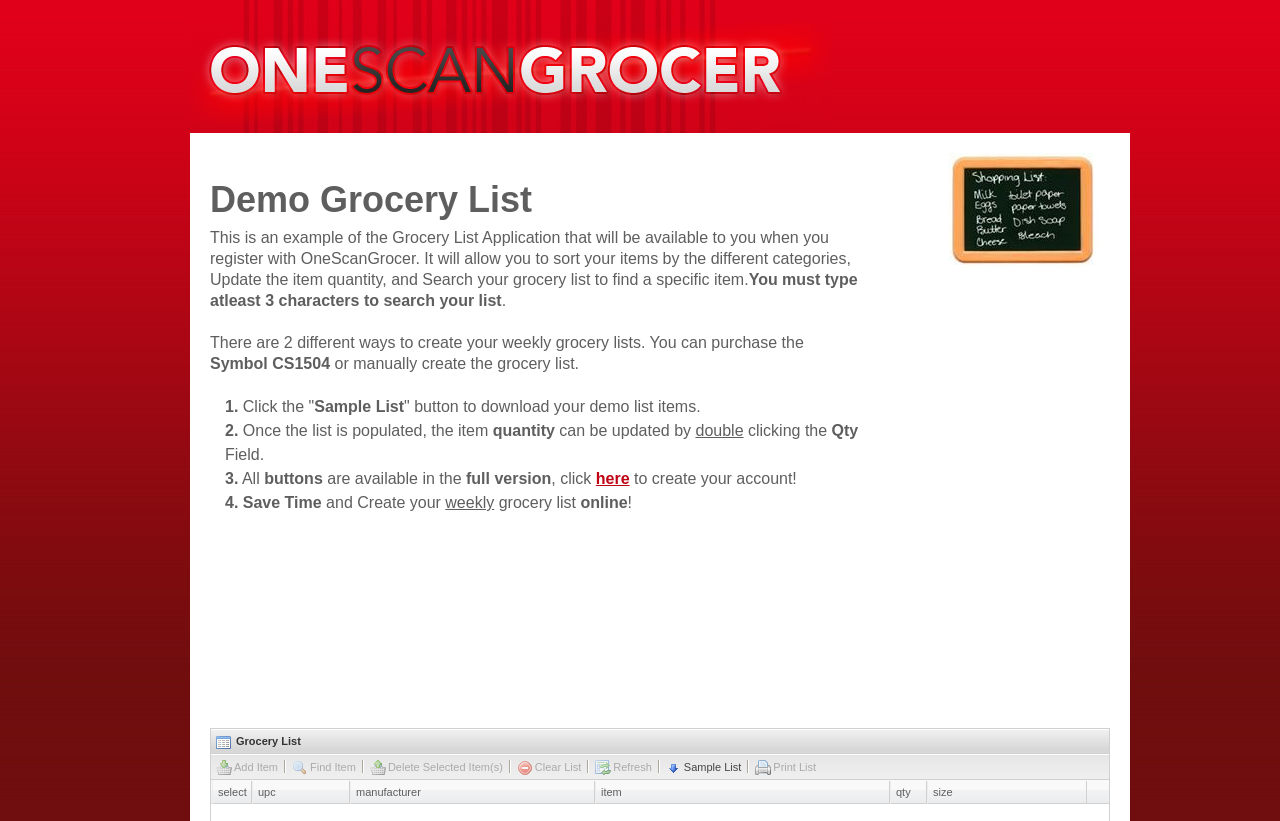Determine the bounding box coordinates of the element that should be clicked to execute the following command: "Click the 'Clear List' button".

[0.404, 0.923, 0.454, 0.944]